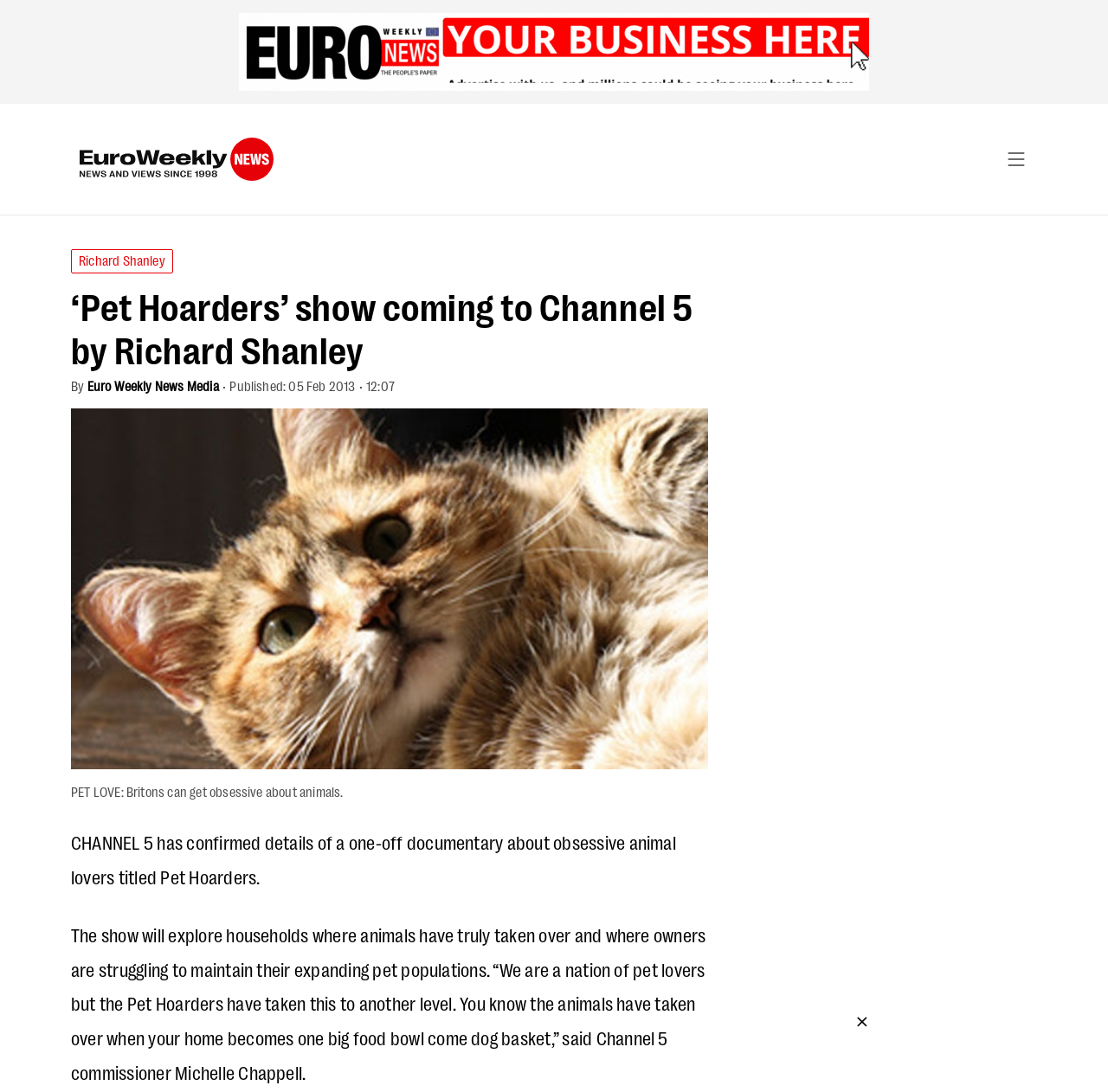Bounding box coordinates are specified in the format (top-left x, top-left y, bottom-right x, bottom-right y). All values are floating point numbers bounded between 0 and 1. Please provide the bounding box coordinate of the region this sentence describes: Euro Weekly News Media

[0.079, 0.345, 0.197, 0.361]